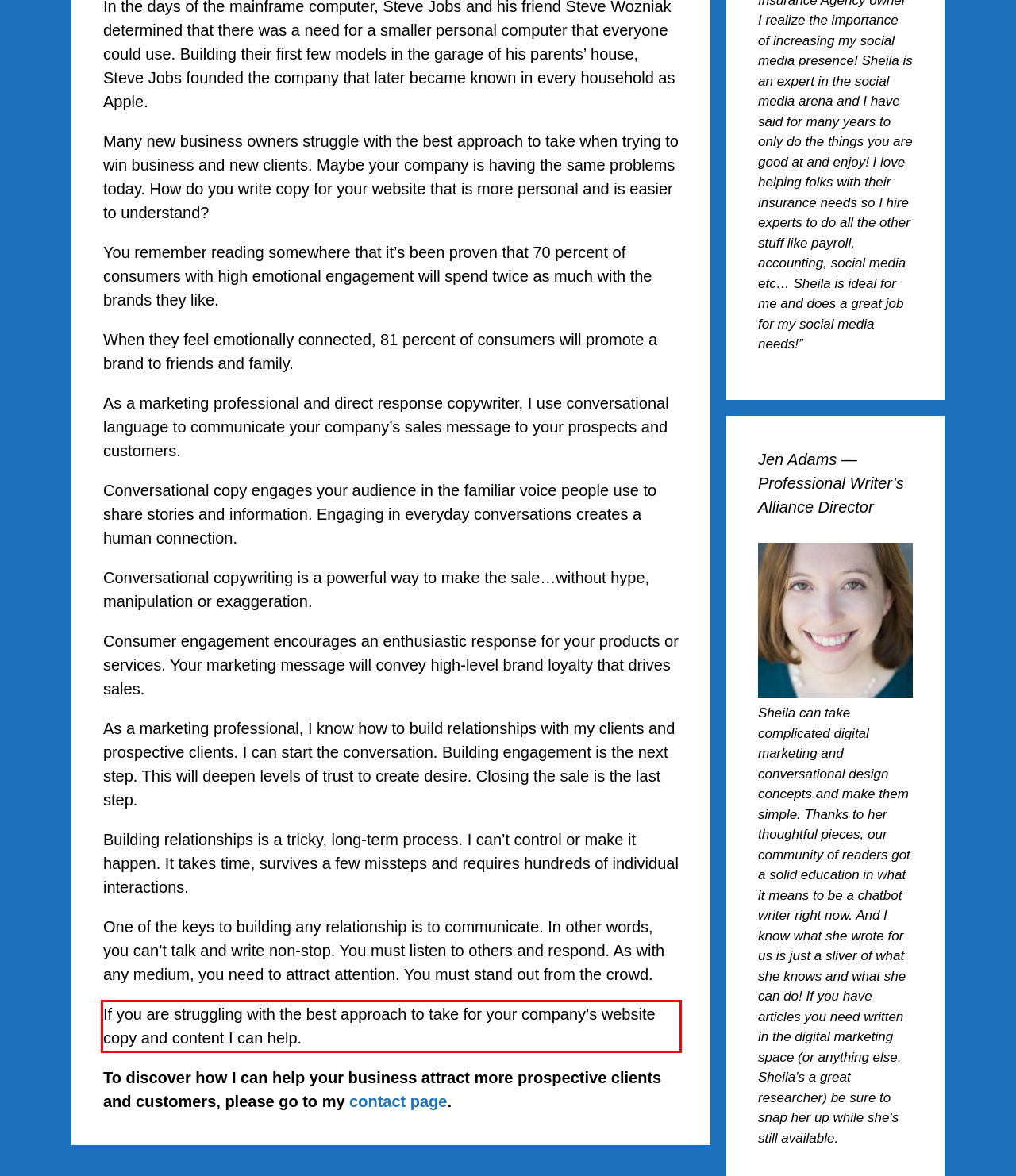Your task is to recognize and extract the text content from the UI element enclosed in the red bounding box on the webpage screenshot.

If you are struggling with the best approach to take for your company’s website copy and content I can help.